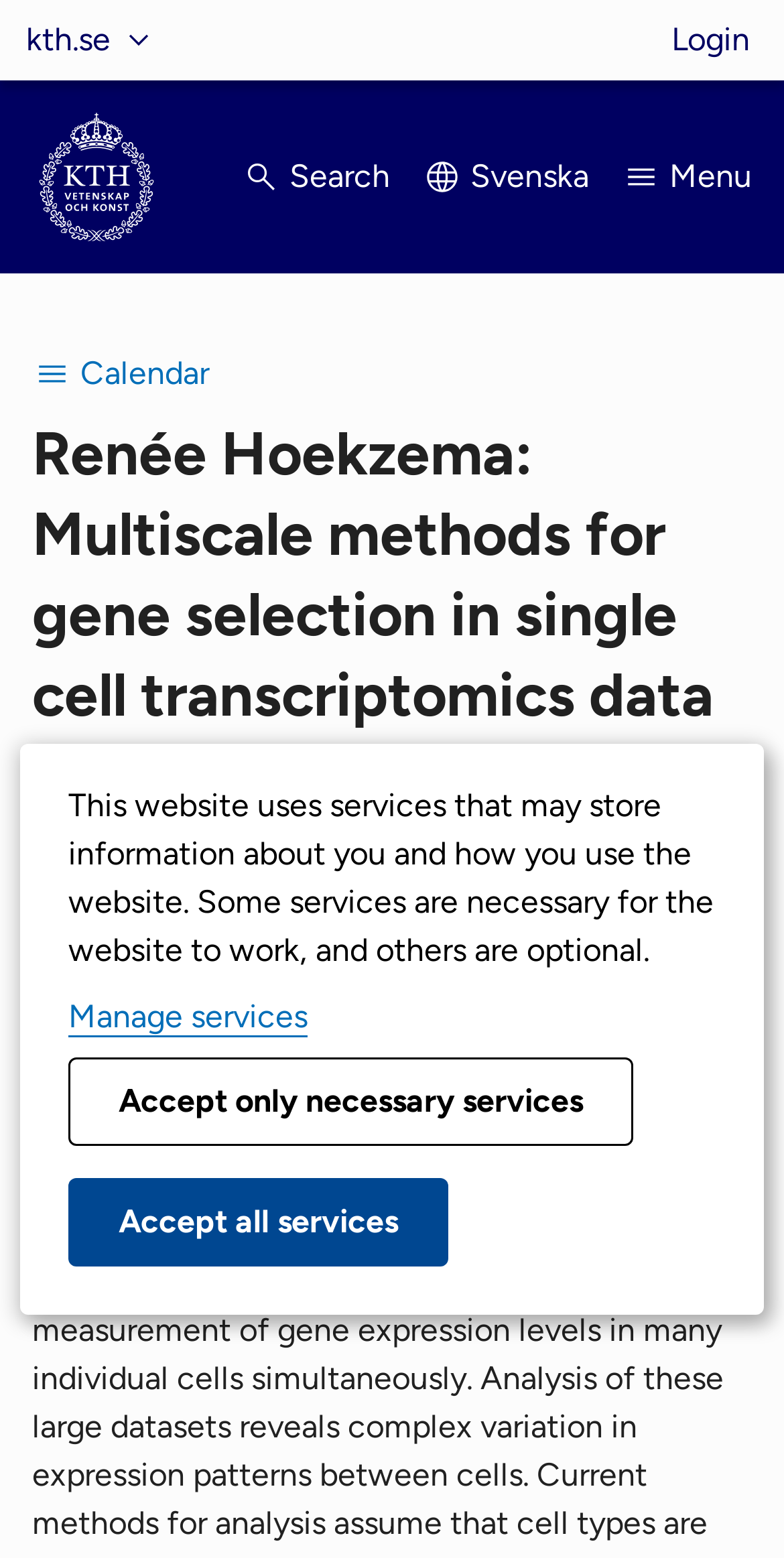What is the location of the event?
Answer with a single word or phrase, using the screenshot for reference.

3721